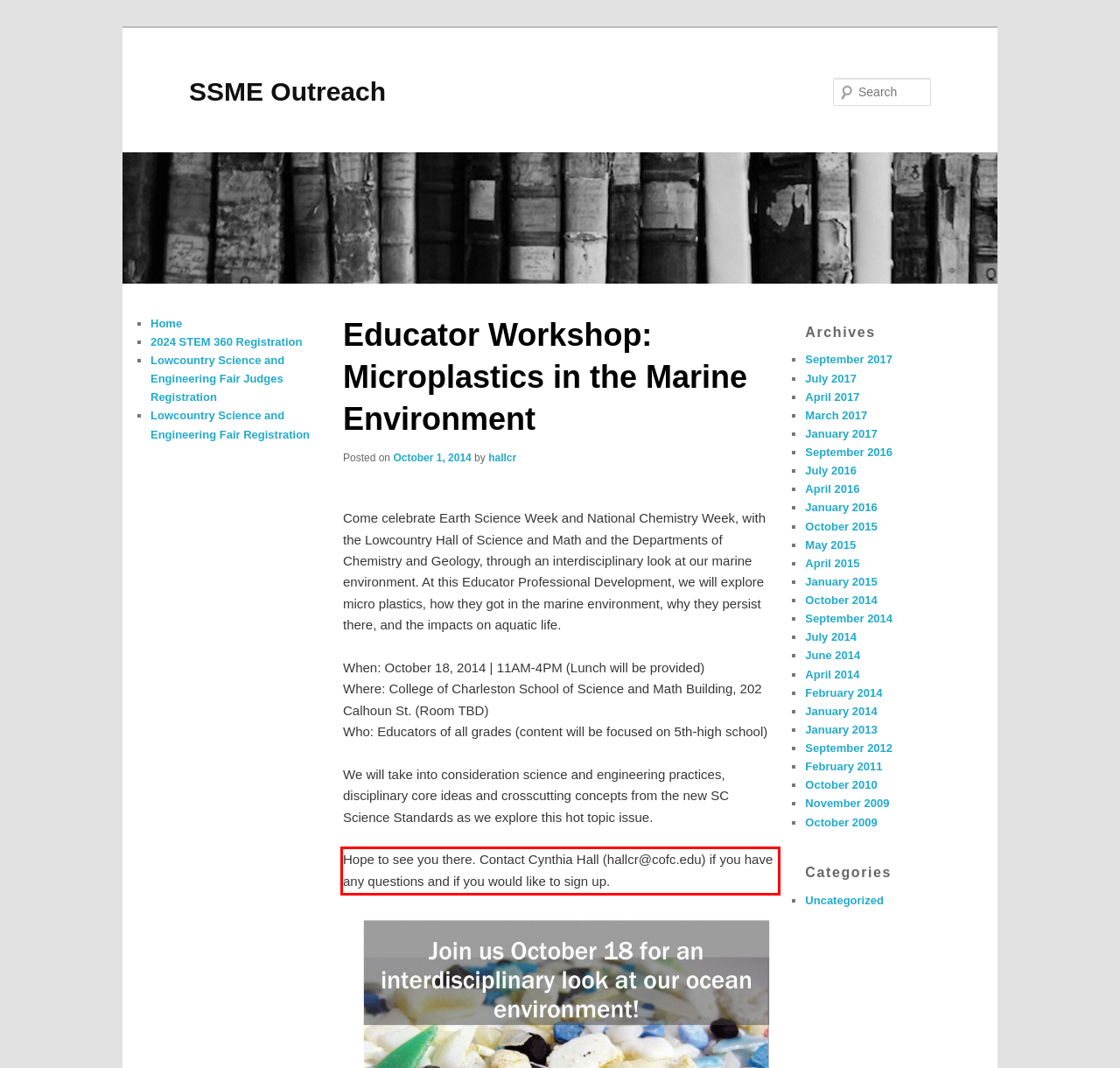Inspect the webpage screenshot that has a red bounding box and use OCR technology to read and display the text inside the red bounding box.

Hope to see you there. Contact Cynthia Hall (hallcr@cofc.edu) if you have any questions and if you would like to sign up.